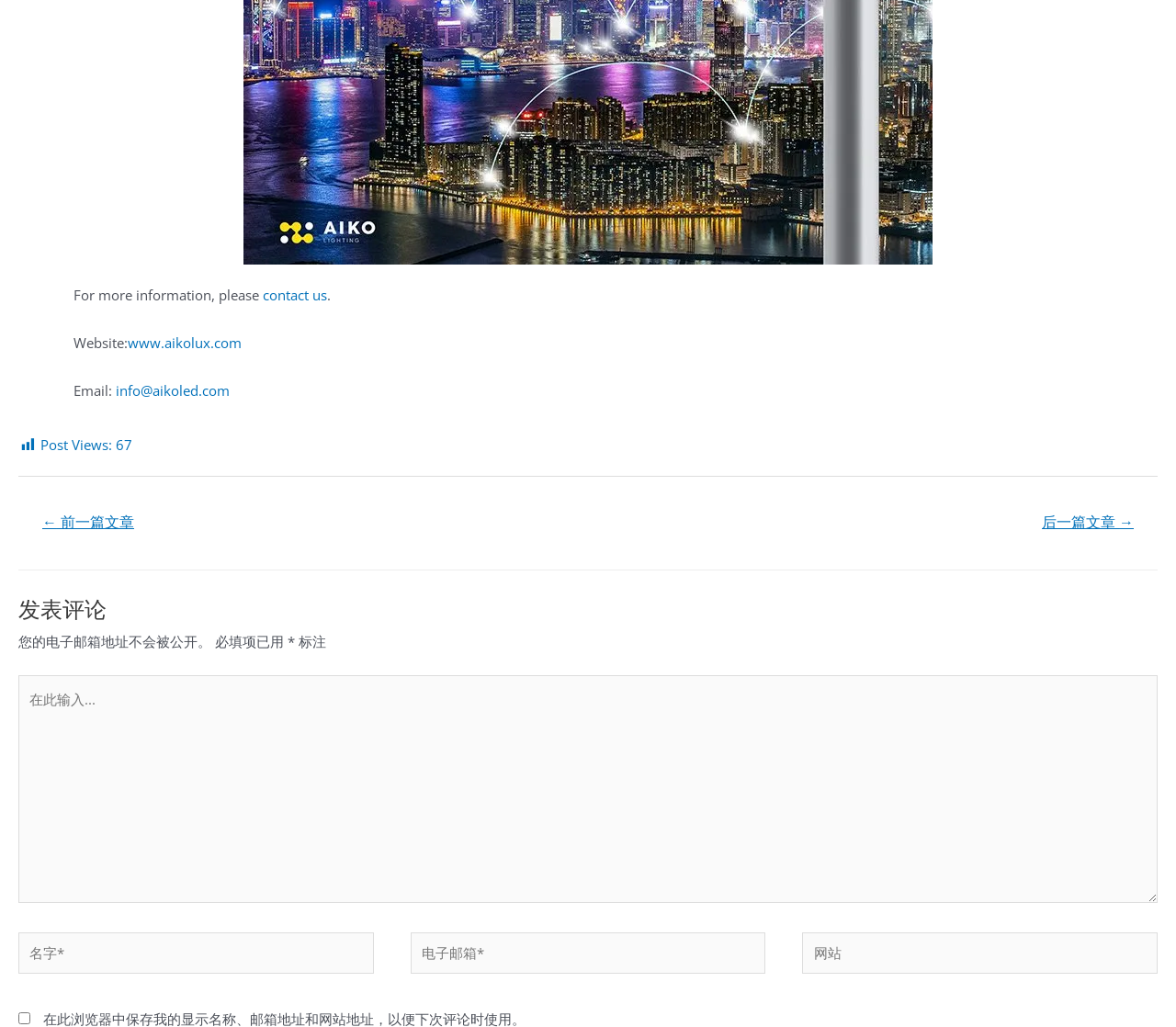What is the purpose of the checkbox?
Look at the image and respond with a one-word or short-phrase answer.

Save display name, email, and website for next comment